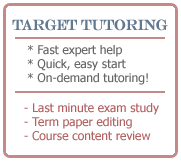Offer a detailed narrative of the scene shown in the image.

The image showcases a promotional banner for "Target Tutoring," emphasizing its core services with a clear and appealing layout. The title “TARGET TUTORING” is prominently displayed at the top in a stylish font, highlighting the service’s focus on delivering quick and expert assistance. Below the title, three key benefits are listed: "* Fast expert help," "* Quick, easy start," and "* On-demand tutoring!" These phrases effectively convey the immediacy and accessibility of the tutoring services offered.

Beneath these points, the image details specific tutoring assistance options including "Last minute exam study," "Term paper editing," and "Course content review," all presented in a list format for clarity. The simple yet inviting design reflects the ease of starting a tutoring session with Target Tutoring, making it an attractive option for students seeking last-minute support or specialized academic help.